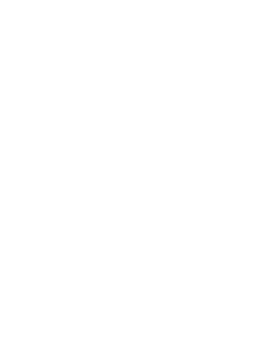Explain what is happening in the image with elaborate details.

The image features a "Spring anchor Galvanized 100x90," a product designed for fastening applications that require secure anchoring with a combination of strength and durability. These spring anchors are engineered to maintain stability in a variety of construction settings, ensuring reliable performance. Positioned alongside related items, the anchor is displayed with pricing information highlighting its affordability, marked at €0.54. This visual serves as part of a promotional section where customers can explore multiple anchoring solutions, reinforcing the importance of selecting the right product for effective wall anchoring.